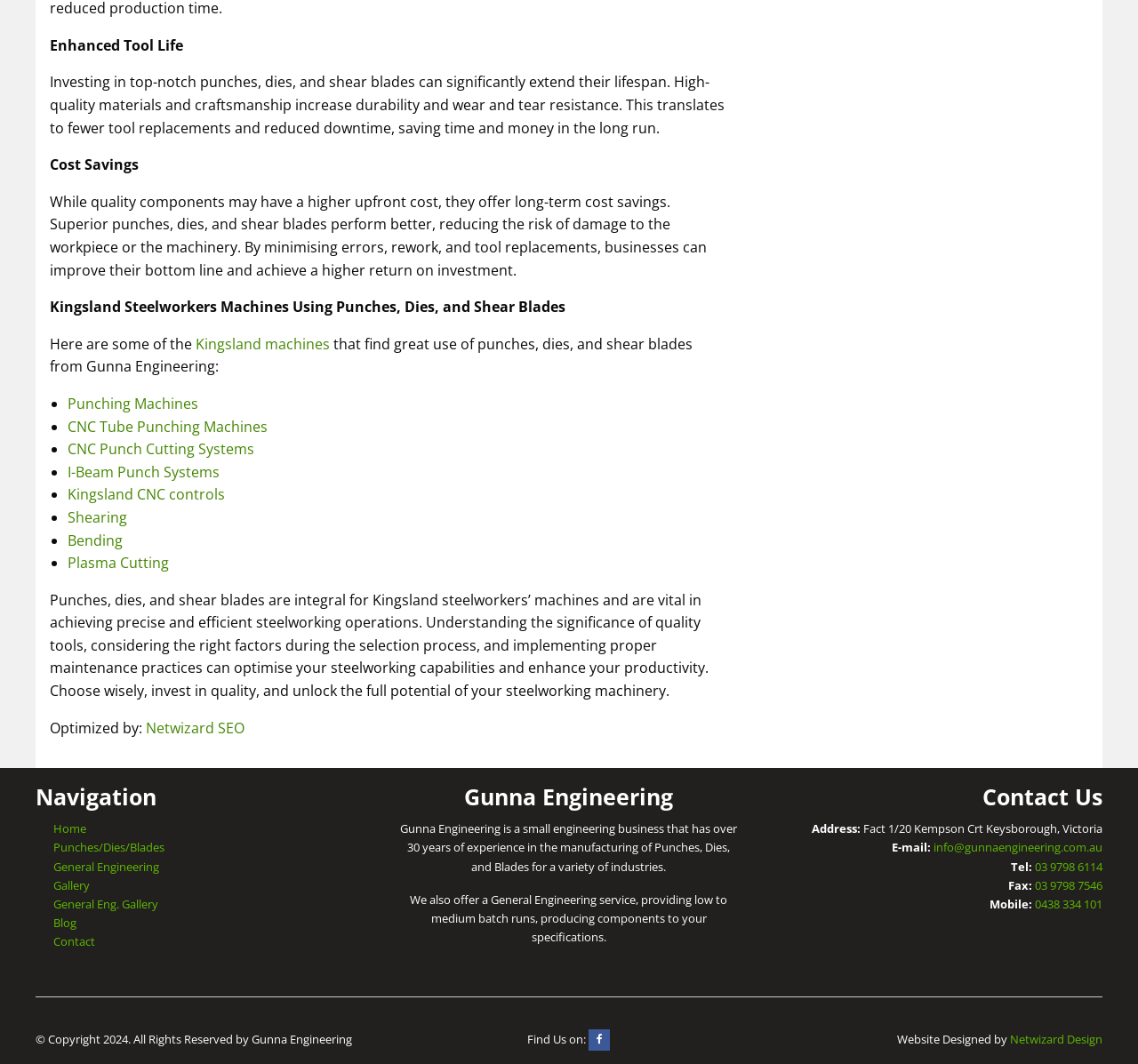What is the address of Gunna Engineering?
Refer to the image and provide a one-word or short phrase answer.

Fact 1/20 Kempson Crt Keysborough, Victoria